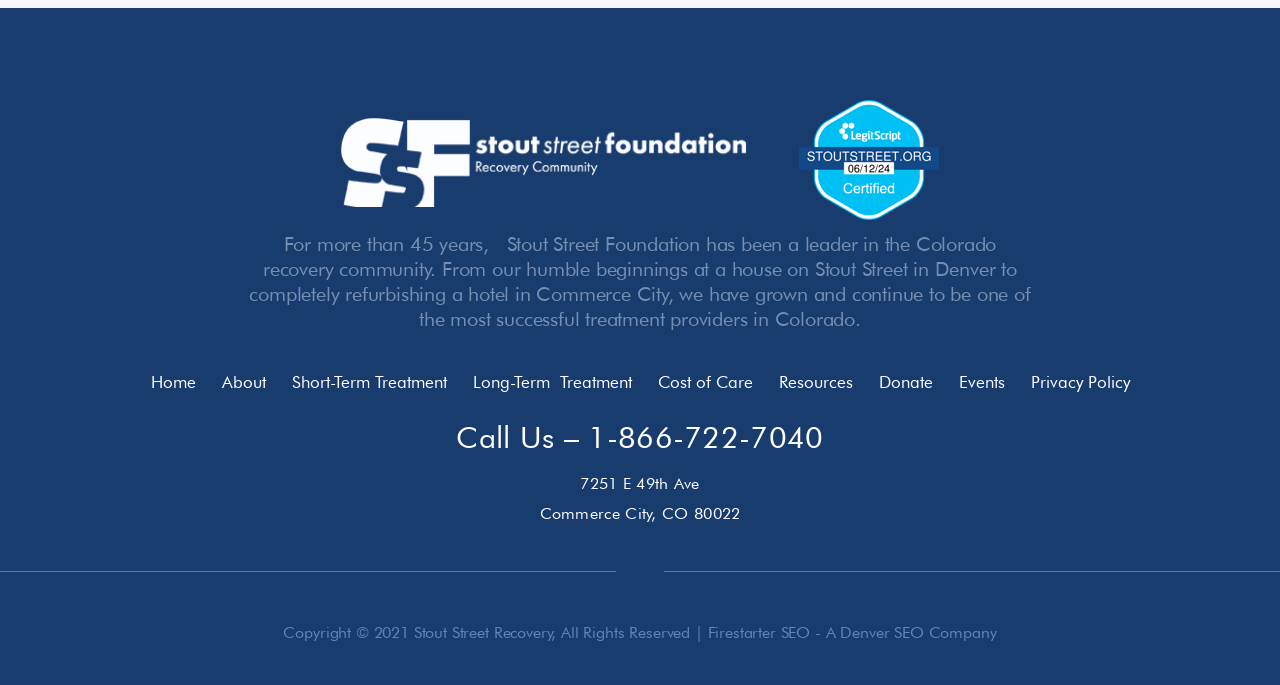Select the bounding box coordinates of the element I need to click to carry out the following instruction: "Click on the 'LegitScript approved' link".

[0.624, 0.212, 0.734, 0.247]